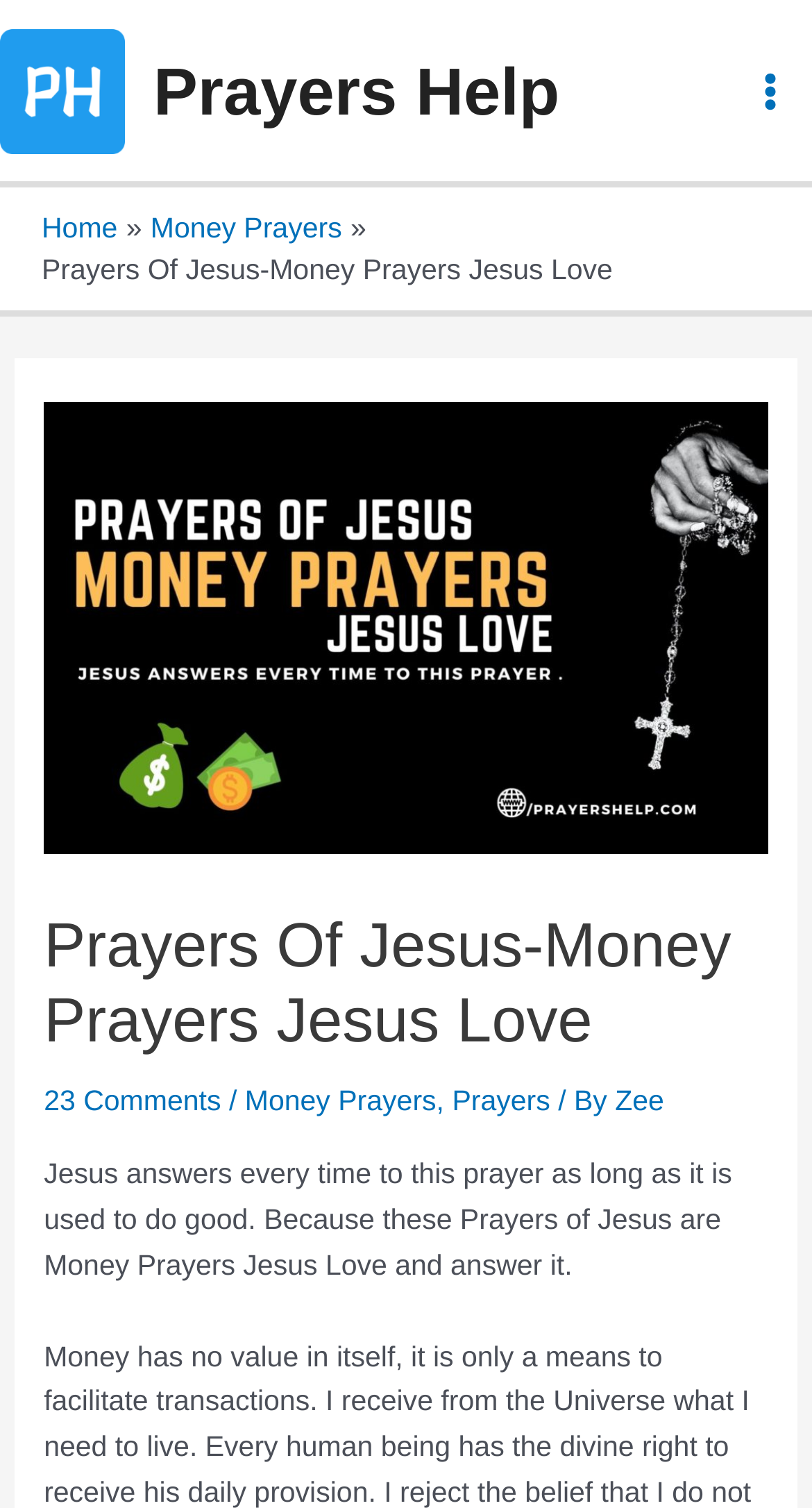Describe the webpage meticulously, covering all significant aspects.

The webpage appears to be a blog post or article about prayers of Jesus, specifically focusing on money prayers. At the top left corner, there is a link to "Prayers Help" accompanied by an image with the same name. Below this, there is a navigation menu labeled "Breadcrumbs" with links to "Home" and "Money Prayers". 

To the right of the navigation menu, there is a header section with an image of "Prayers Of Jesus" and a heading that reads "Prayers Of Jesus-Money Prayers Jesus Love". Below this, there is a section with links to "23 Comments", "Money Prayers", and "Prayers", separated by slashes and commas. 

The main content of the webpage is a paragraph of text that explains how Jesus answers prayers as long as they are used to do good, and that these prayers are money prayers that Jesus loves and answers. This text is positioned below the header section and takes up a significant portion of the page.

At the top right corner, there is a button labeled "Main Menu" with an image next to it. Additionally, there is a link to "Prayers Help" at the top center of the page.